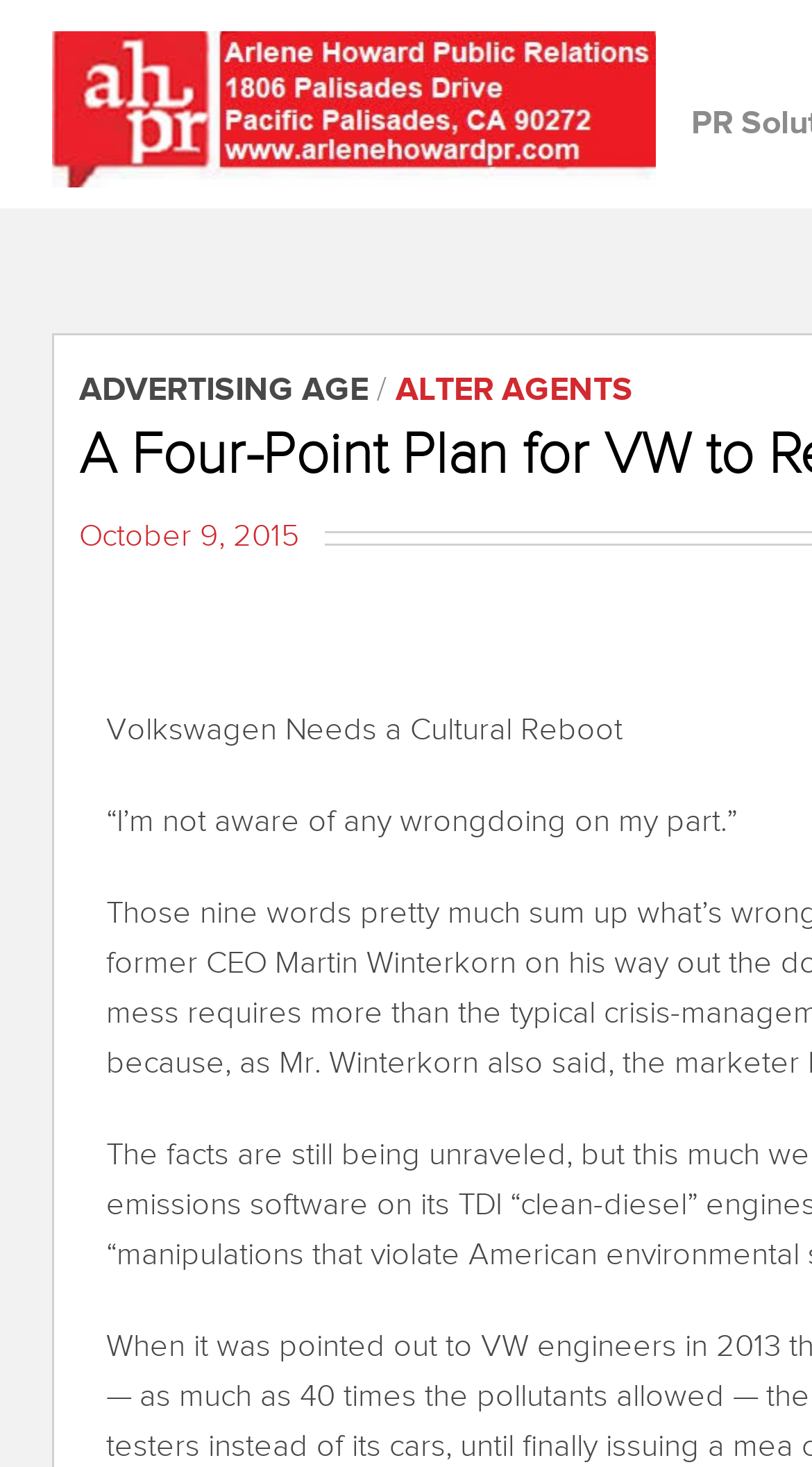What is the name of the PR company?
Refer to the image and provide a concise answer in one word or phrase.

Arlene Howard PR